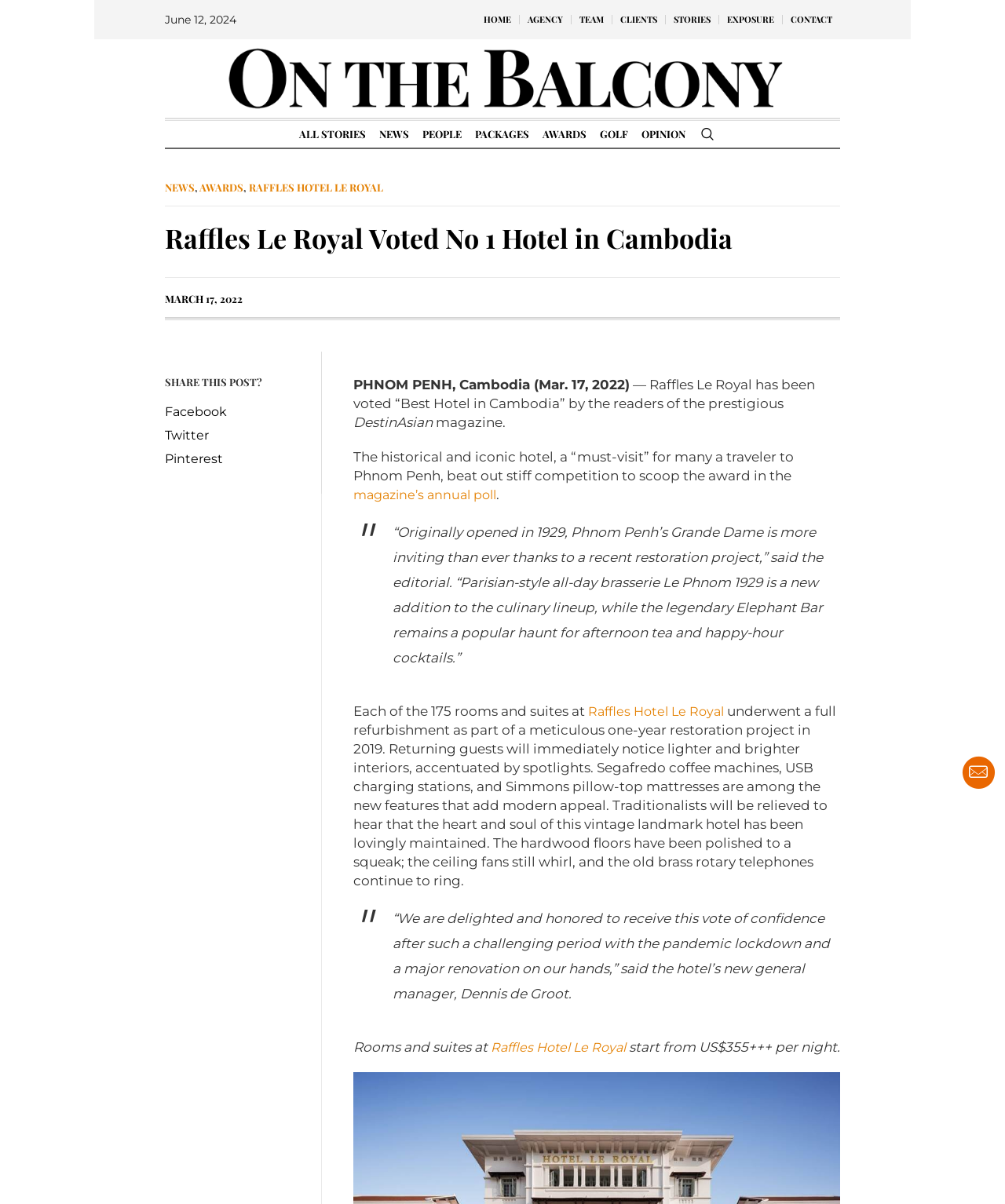How much does a room at Raffles Hotel Le Royal cost per night?
Answer with a single word or phrase by referring to the visual content.

US$355+++